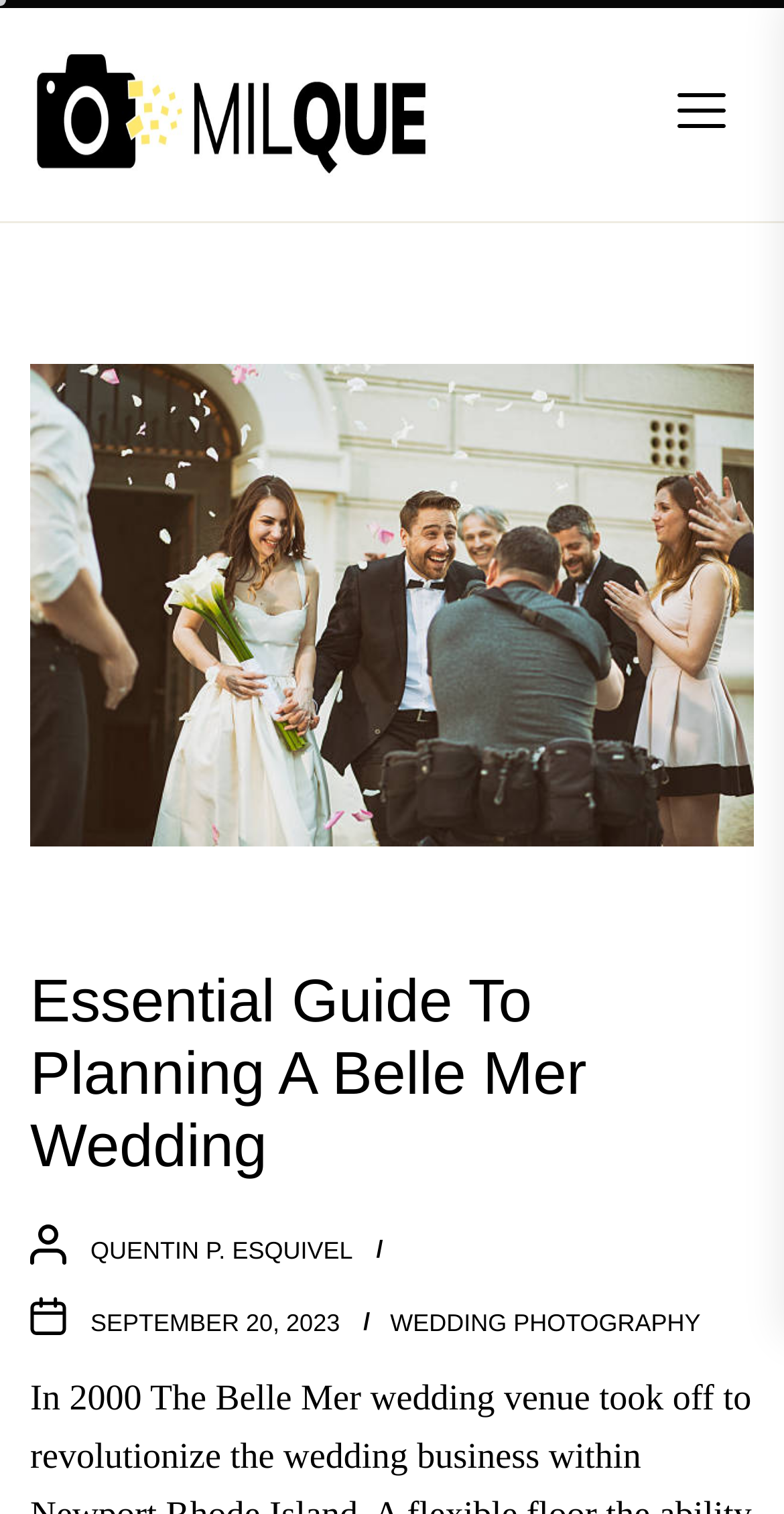Using the given description, provide the bounding box coordinates formatted as (top-left x, top-left y, bottom-right x, bottom-right y), with all values being floating point numbers between 0 and 1. Description: Quentin P. Esquivel

[0.115, 0.816, 0.45, 0.835]